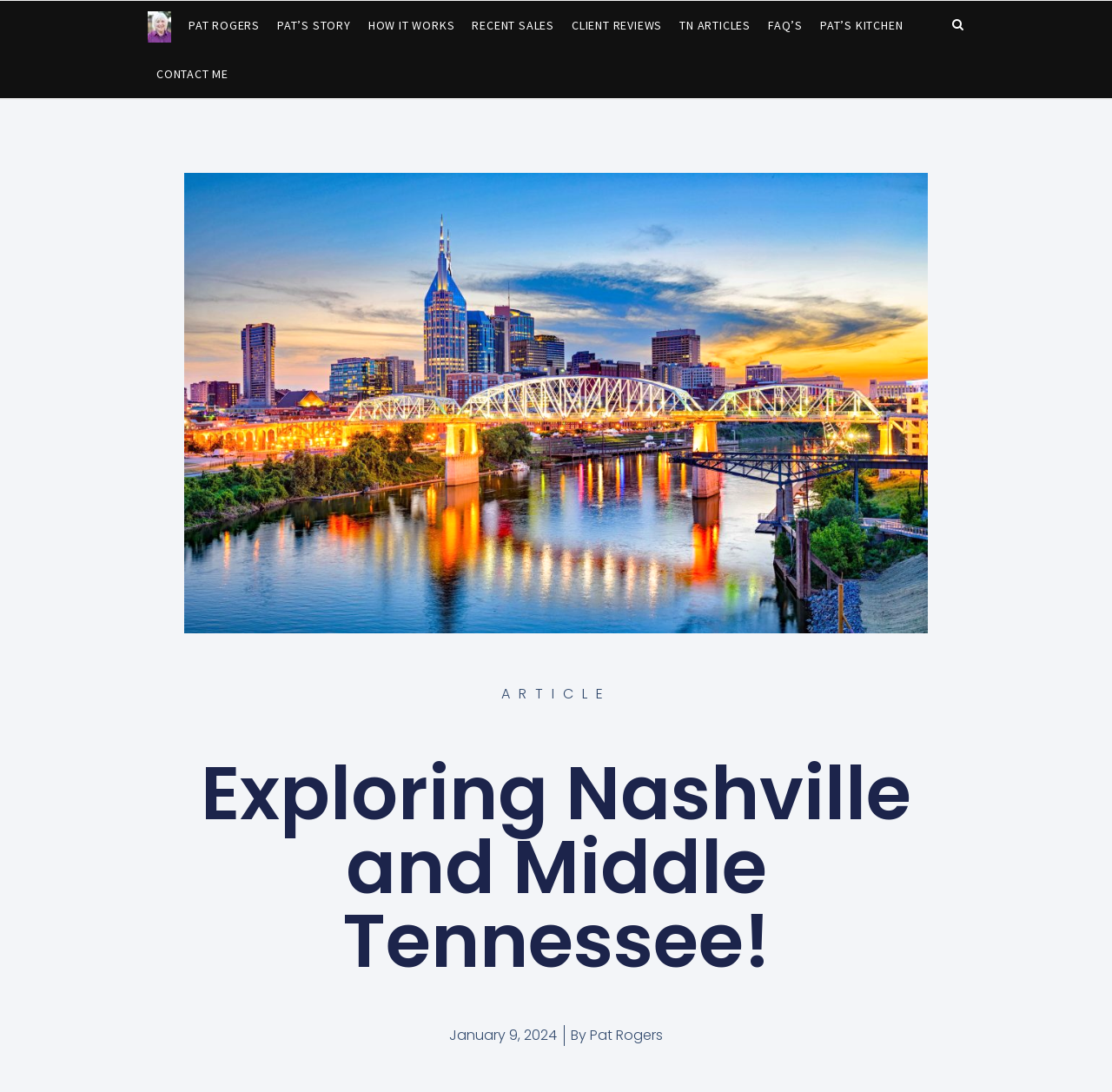Please provide the bounding box coordinates for the element that needs to be clicked to perform the following instruction: "View 'CLIENT REVIEWS'". The coordinates should be given as four float numbers between 0 and 1, i.e., [left, top, right, bottom].

[0.506, 0.001, 0.603, 0.045]